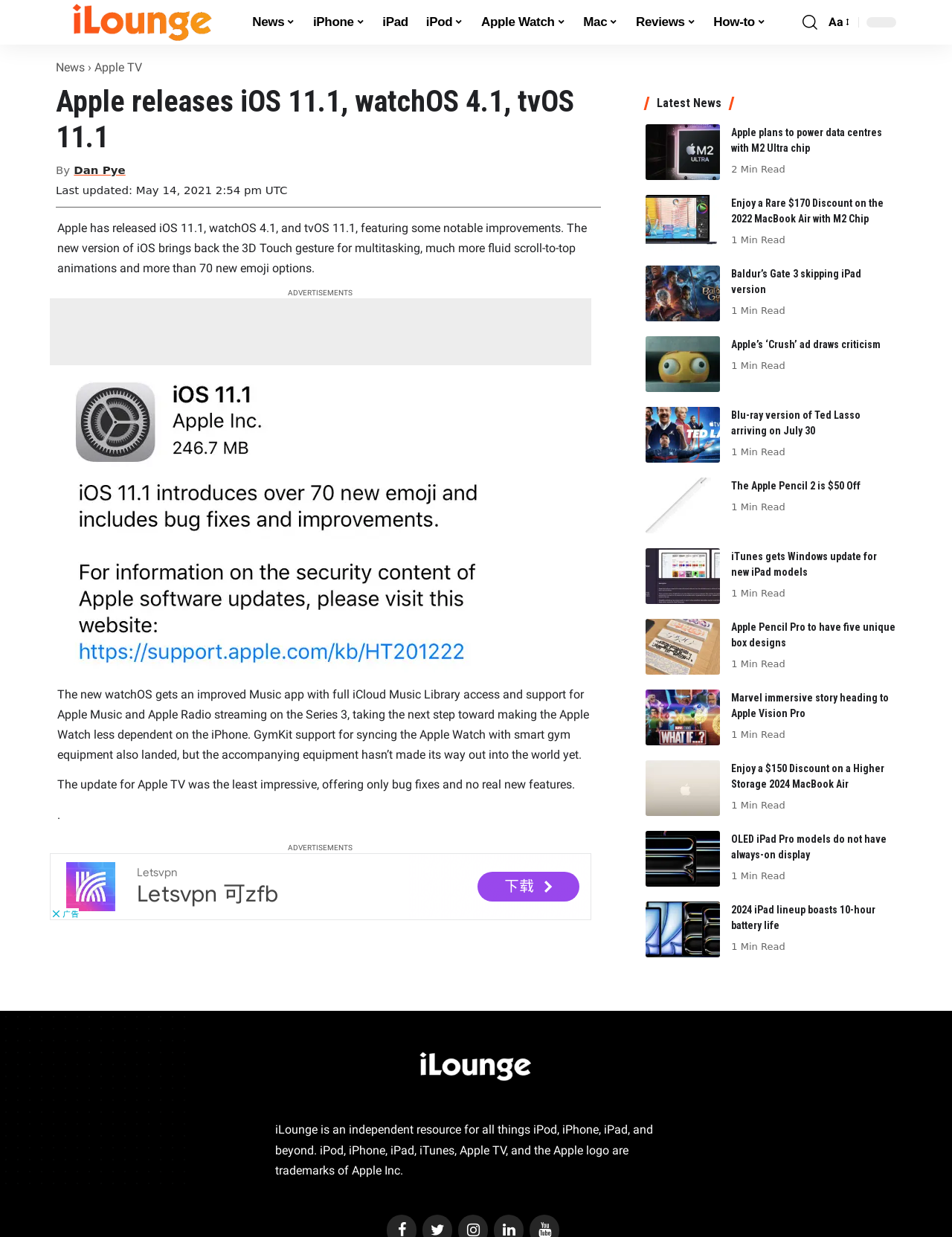Find the bounding box coordinates for the UI element that matches this description: "aria-label="LinkedIn" title="LinkedIn"".

[0.519, 0.964, 0.55, 0.989]